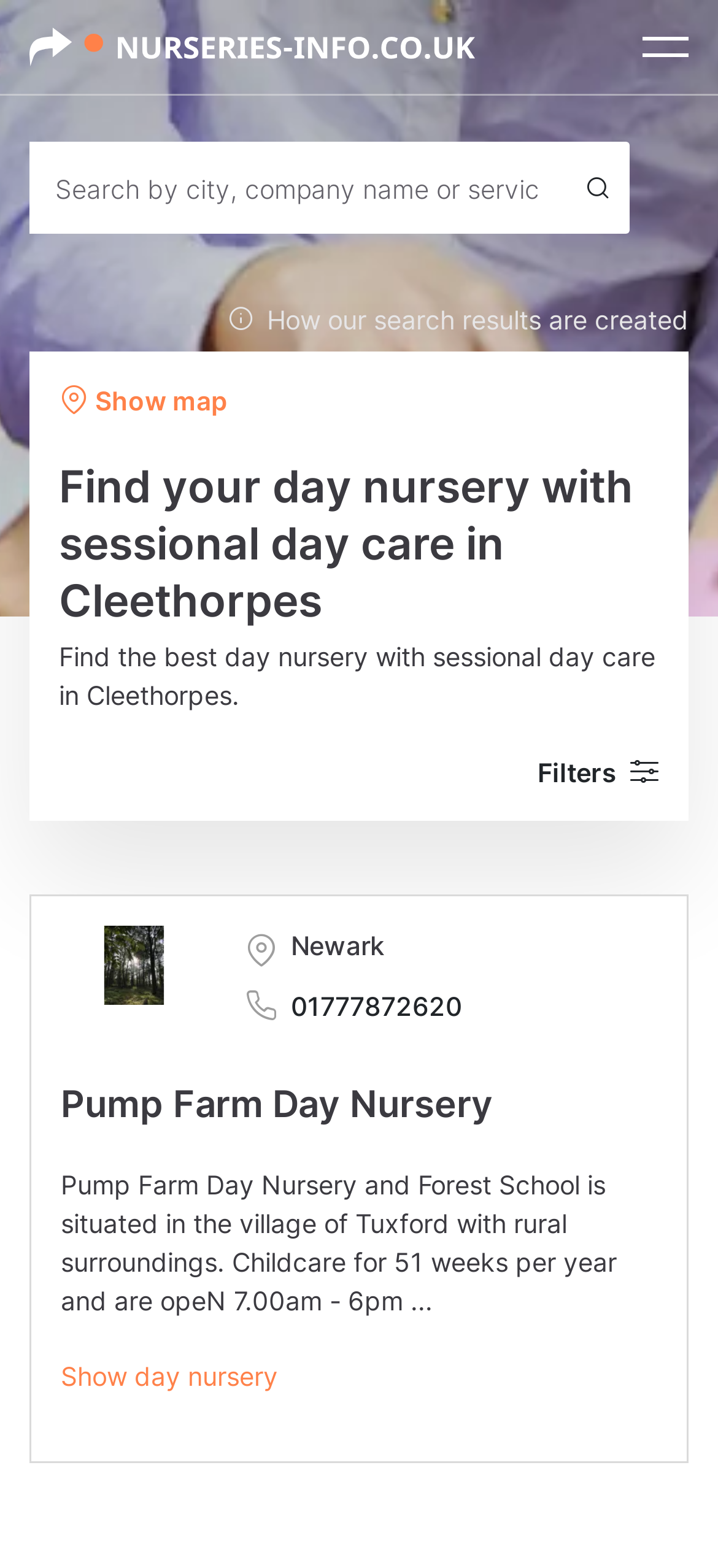Identify the bounding box for the UI element specified in this description: "Show day nursery". The coordinates must be four float numbers between 0 and 1, formatted as [left, top, right, bottom].

[0.085, 0.868, 0.387, 0.888]